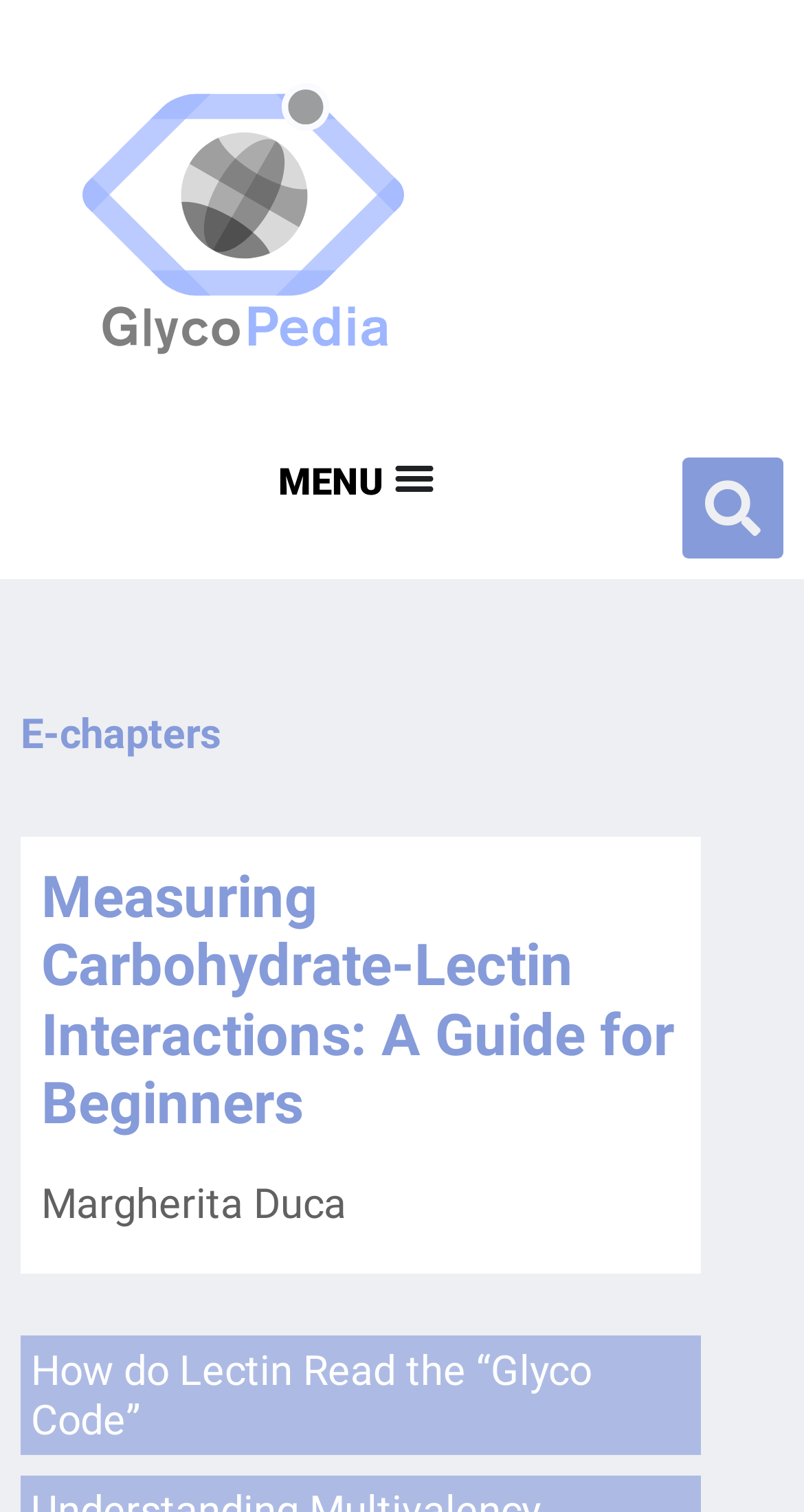Refer to the image and offer a detailed explanation in response to the question: Who is the author of the article?

I found a StaticText element with the text 'Margherita Duca' and a bounding box coordinate of [0.051, 0.78, 0.431, 0.812], indicating that it is the author's name.